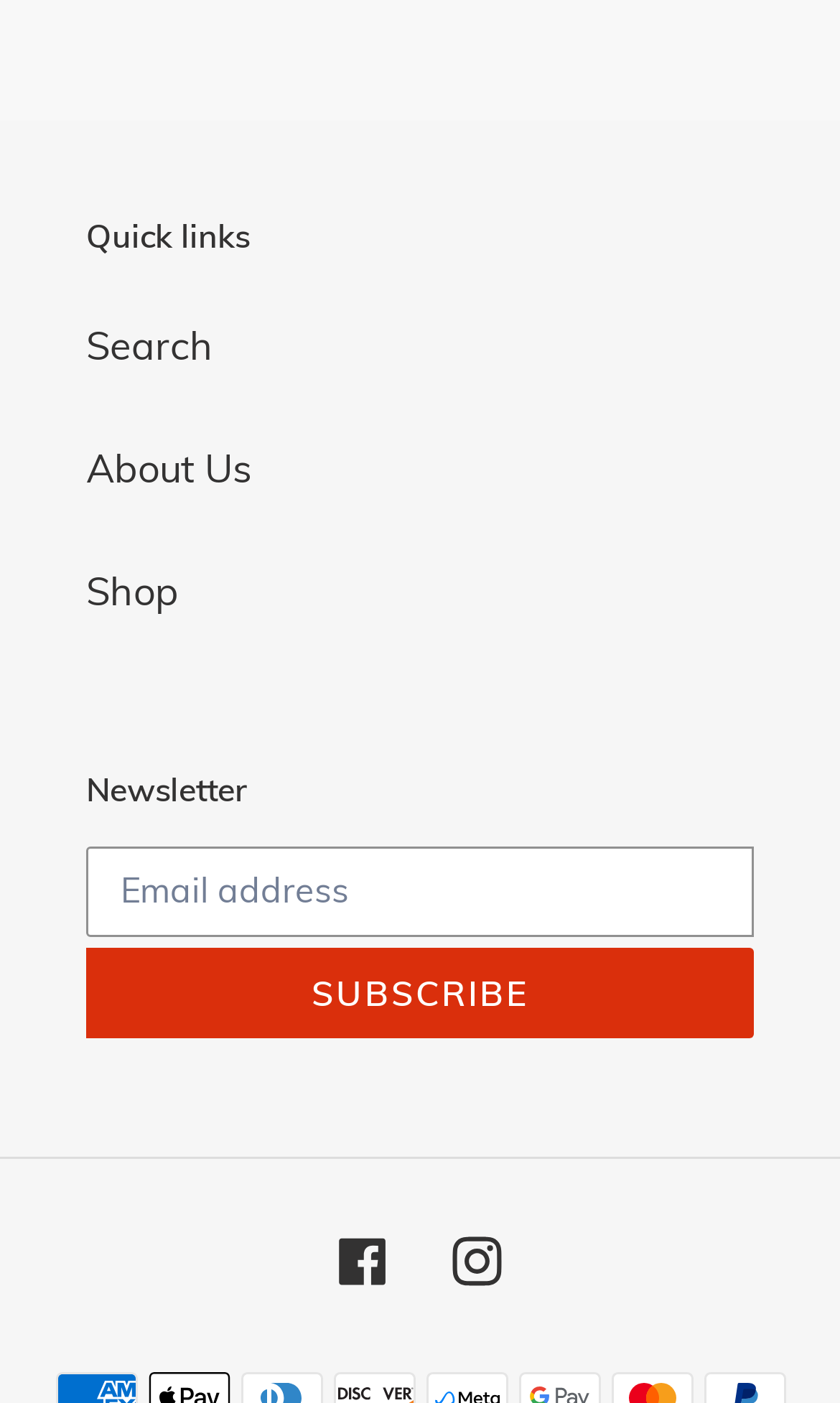What separates the top and bottom sections?
Give a thorough and detailed response to the question.

A horizontal separator separates the top and bottom sections of the webpage, which can be determined by the 'orientation: horizontal' attribute of the separator element.